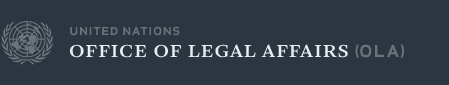What is the color scheme of the image?
Using the image provided, answer with just one word or phrase.

Minimalist